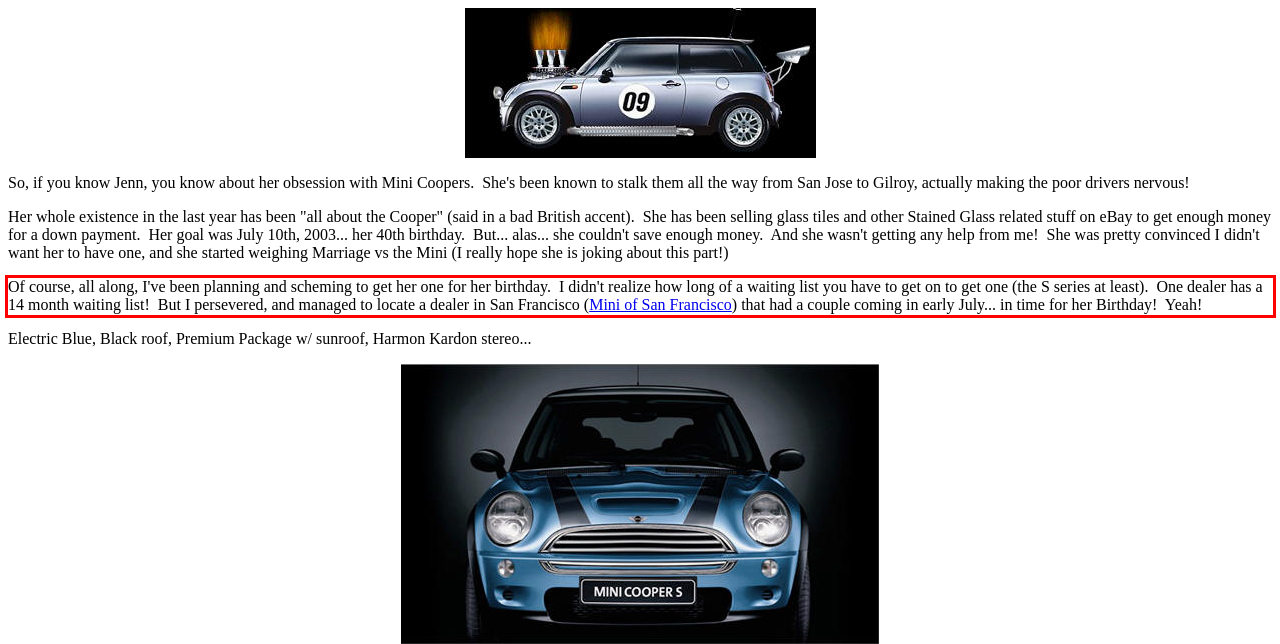Identify the text within the red bounding box on the webpage screenshot and generate the extracted text content.

Of course, all along, I've been planning and scheming to get her one for her birthday. I didn't realize how long of a waiting list you have to get on to get one (the S series at least). One dealer has a 14 month waiting list! But I persevered, and managed to locate a dealer in San Francisco (Mini of San Francisco) that had a couple coming in early July... in time for her Birthday! Yeah!